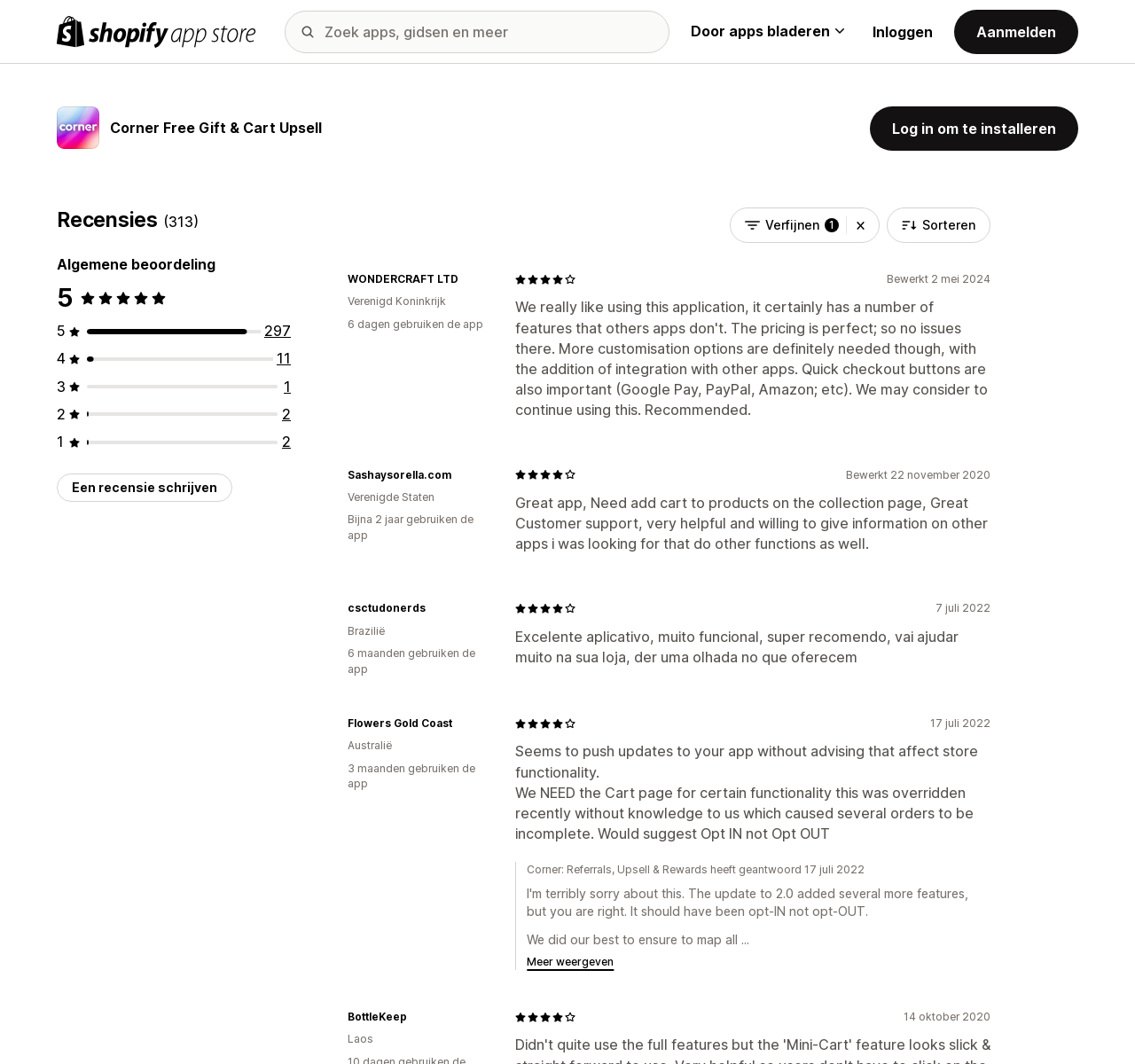Illustrate the webpage with a detailed description.

This webpage is about the Corner Cart: In-Cart Upsells for Shopify app on the Shopify App Store. At the top left, there is a logo of the Shopify App Store, accompanied by a search box and a button to browse apps. On the top right, there are links to log in and sign up.

Below the top section, there is a heading that reads "Corner Free Gift & Cart Upsell" with a corresponding image. Next to it, there is a button to log in to install the app. 

Further down, there is a section dedicated to reviews, with a heading that reads "Recensies (313)" and a rating of 5.0 out of 5 stars. There are several review snippets from various users, each with a rating and a date. The reviews are from different countries, including the United Kingdom, the United States, Brazil, and Australia. 

On the right side of the reviews section, there are buttons to refine filters and sort the reviews. Below the reviews, there is a button to write a review. The webpage also displays the developer's information, WONDERCRAFT LTD, and the app's description, which is about boosting average order value with upsell campaigns built into the cart.